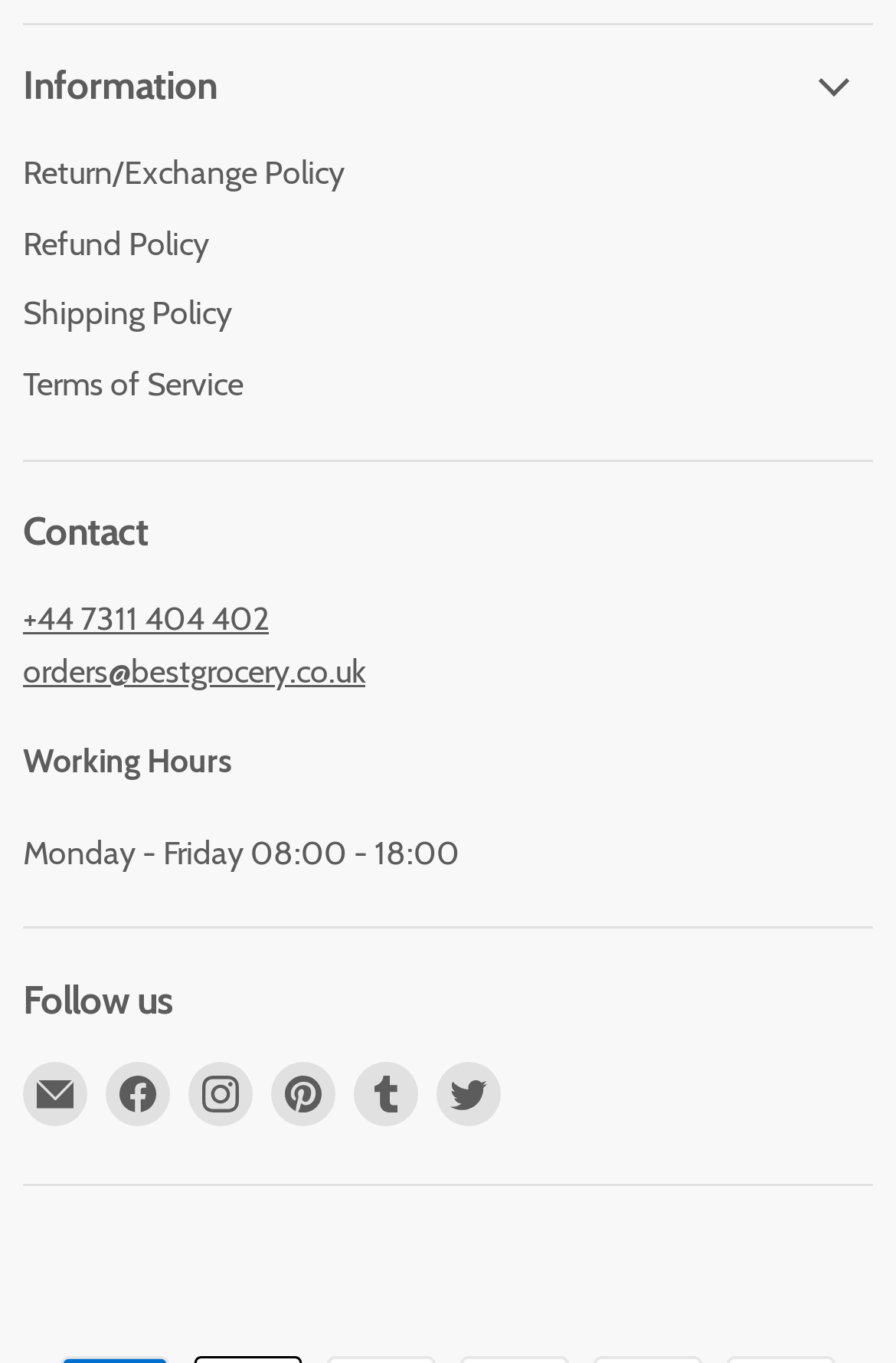What are the working hours?
Please provide a single word or phrase as your answer based on the screenshot.

Monday - Friday 08:00 - 18:00